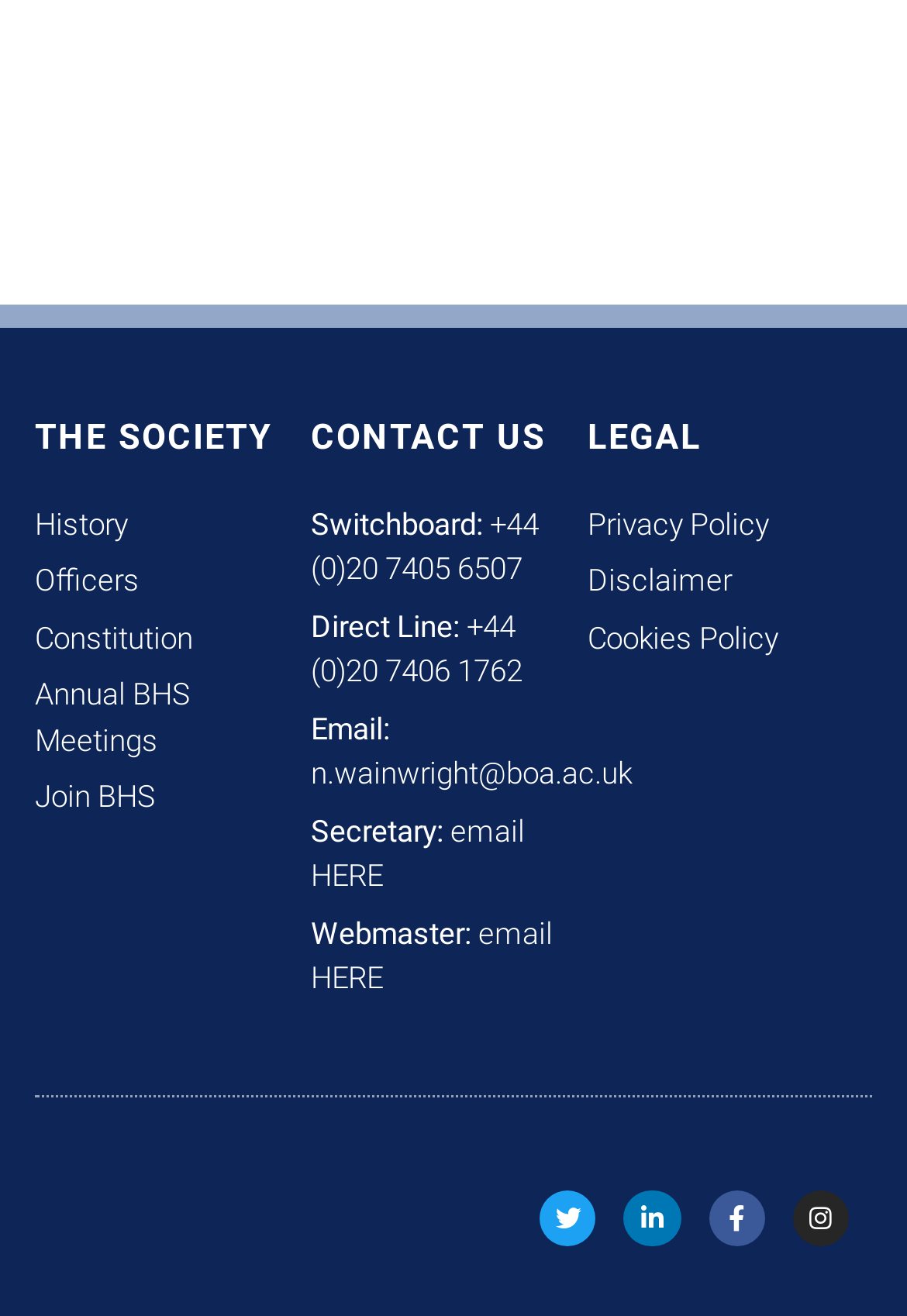Respond to the question below with a single word or phrase:
What is the phone number for the Switchboard?

+44 (0)20 7405 6507